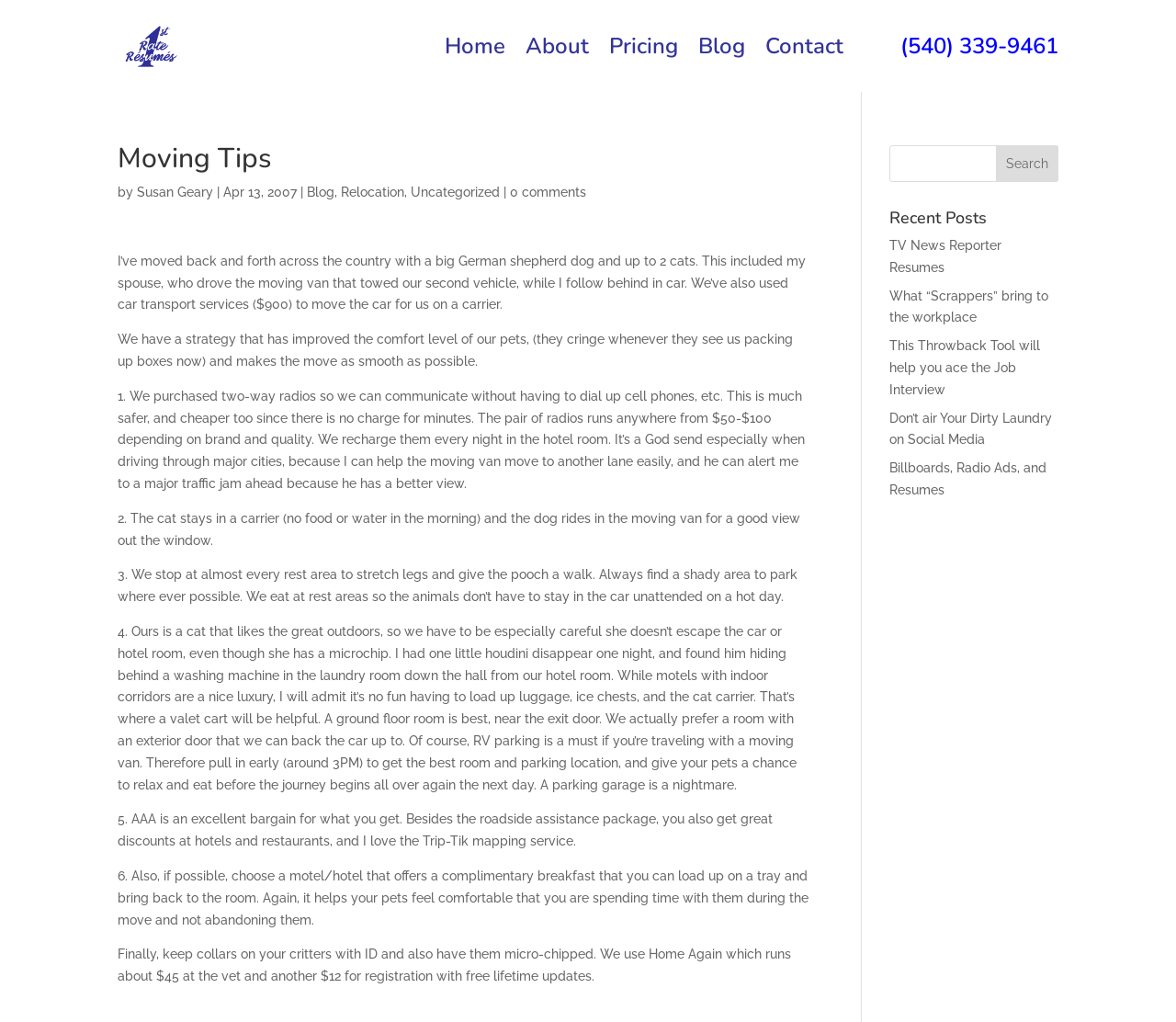Please predict the bounding box coordinates (top-left x, top-left y, bottom-right x, bottom-right y) for the UI element in the screenshot that fits the description: Uncategorized

[0.349, 0.181, 0.425, 0.195]